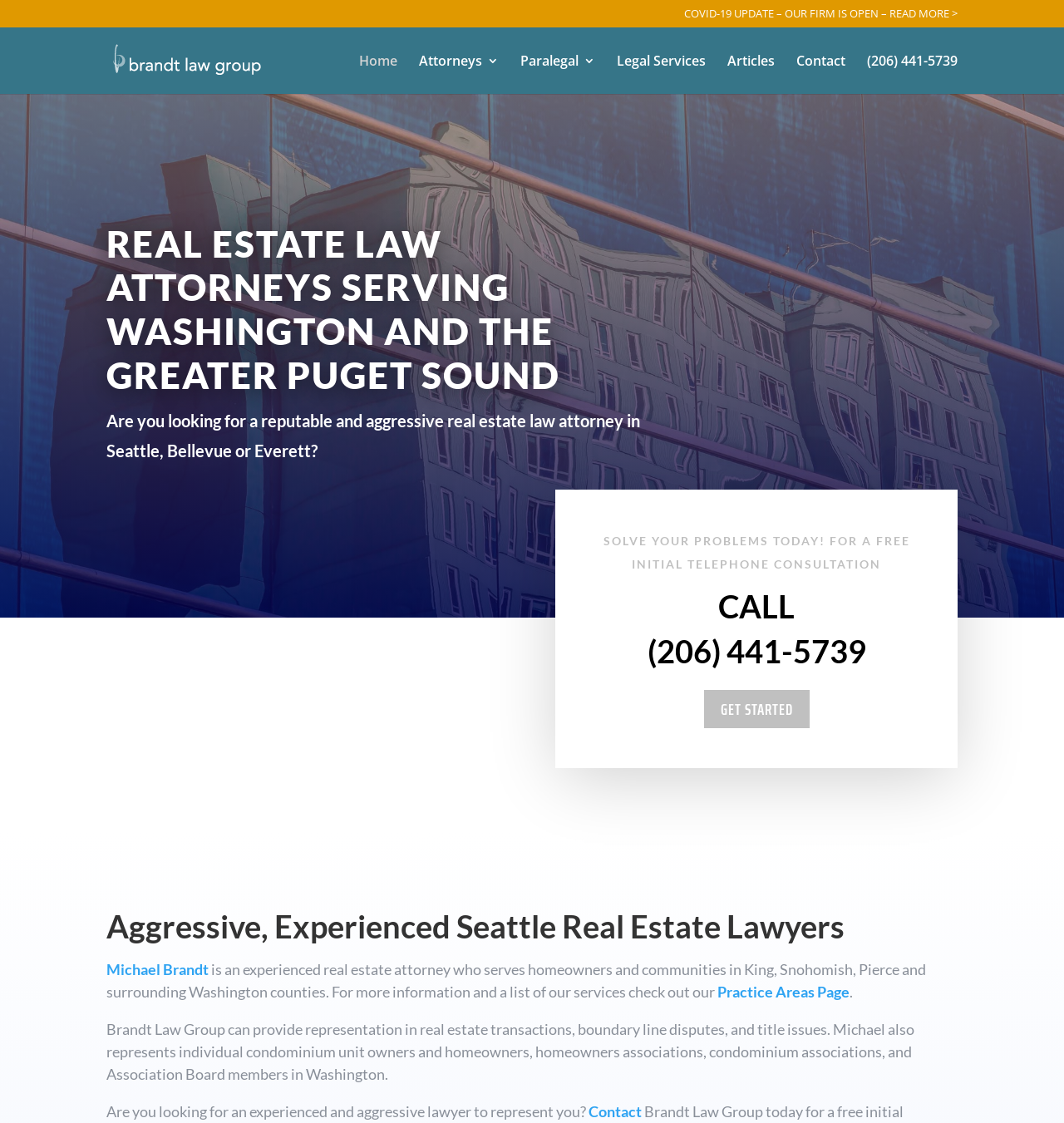Identify the bounding box coordinates of the HTML element based on this description: "Contact".

[0.748, 0.048, 0.795, 0.083]